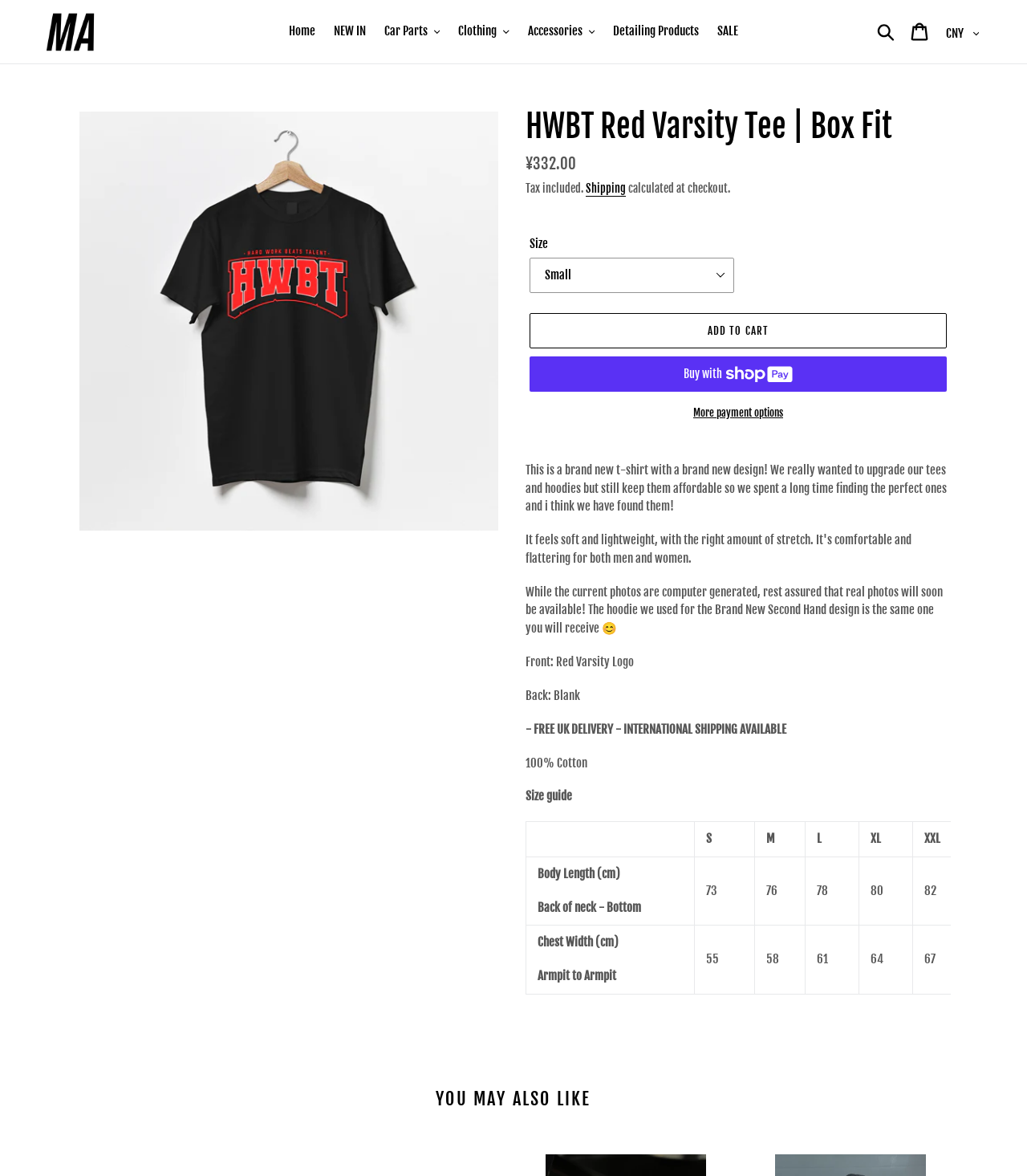Give the bounding box coordinates for the element described by: "Website disclaimer".

None